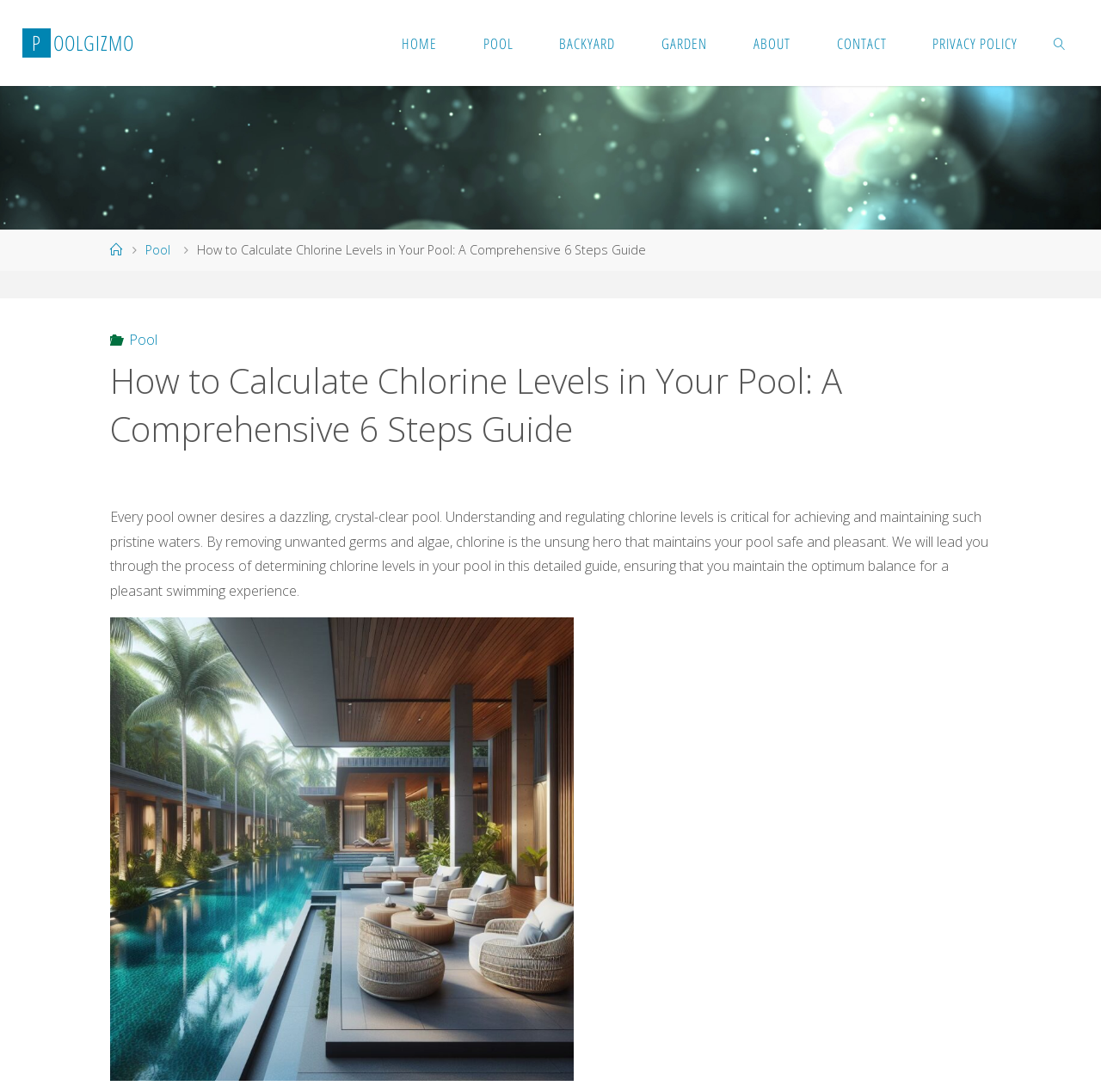Provide the bounding box coordinates for the UI element that is described by this text: "Privacy Policy". The coordinates should be in the form of four float numbers between 0 and 1: [left, top, right, bottom].

[0.826, 0.0, 0.945, 0.079]